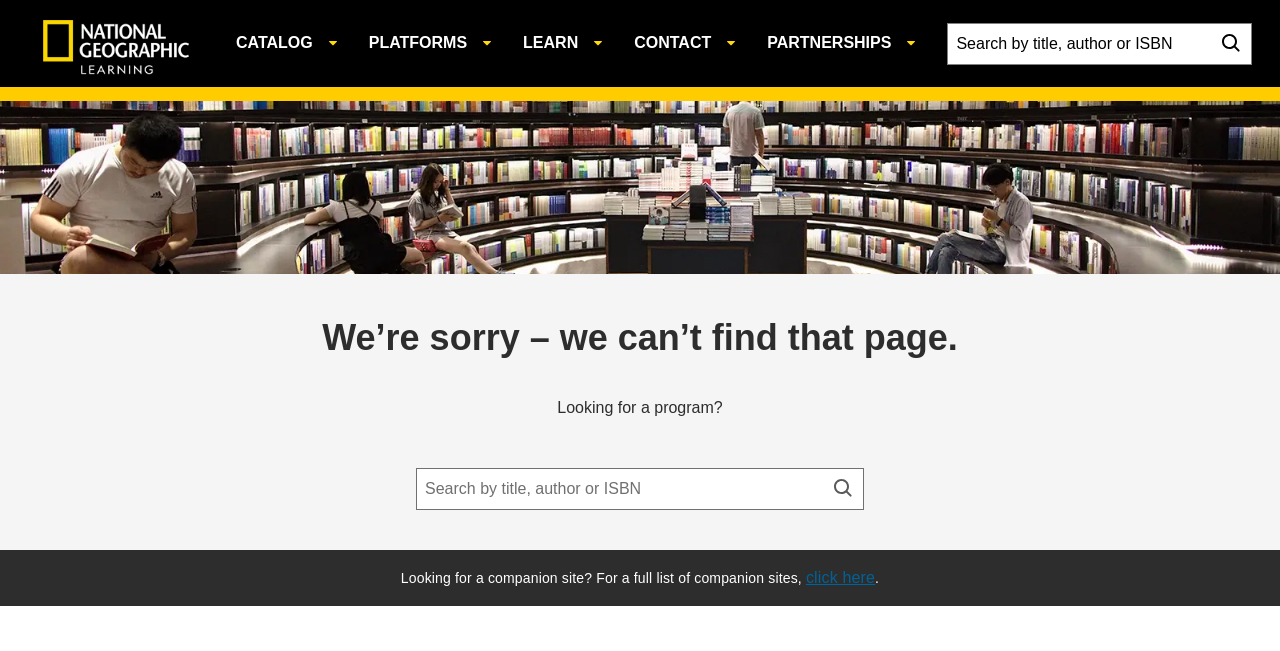Summarize the webpage in an elaborate manner.

The webpage appears to be a National Geographic Learning page, with a logo situated at the top left corner. Below the logo, there is a navigation menu with five buttons labeled "CATALOG", "PLATFORMS", "LEARN", "CONTACT", and "PARTNERSHIPS", which are evenly spaced and take up most of the top section of the page. 

To the right of the navigation menu, there is a search box with a "Search" button next to it. 

The main content of the page is a heading that reads "We’re sorry – we can’t find that page." This heading is centered and takes up a significant portion of the page. 

Below the heading, there is a section with a search box and a "Search" button, accompanied by a text that says "Looking for a program?". This section is positioned slightly above the middle of the page. 

Further down, there is another section with a text that says "Looking for a companion site? For a full list of companion sites, click here." This section is positioned near the bottom of the page, with the "click here" link at the end of the sentence.